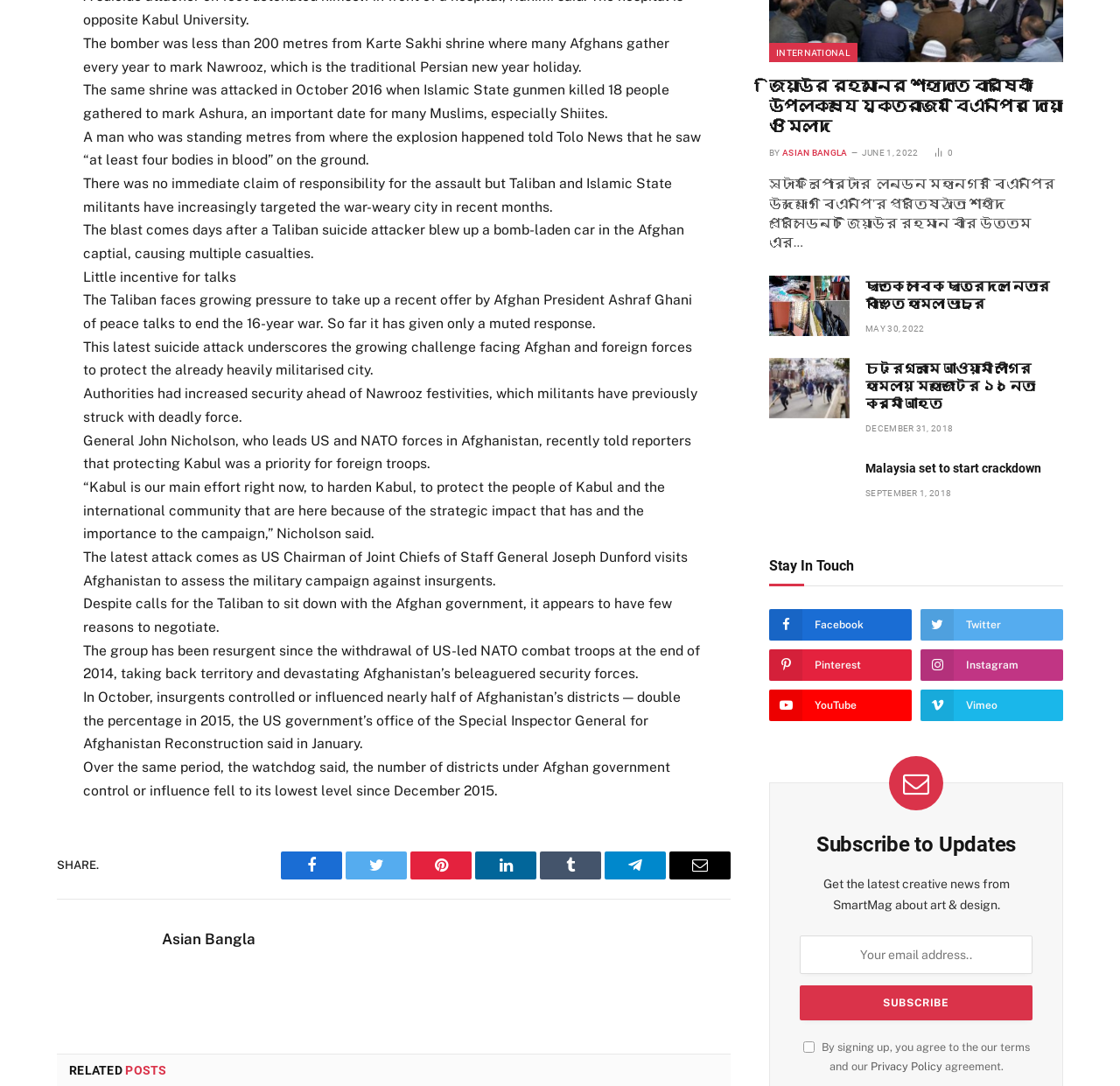What is the date of the latest article?
Provide a fully detailed and comprehensive answer to the question.

I looked at the 'RELATED POSTS' section and found the latest article with a date, which is 'JUNE 1, 2022'.